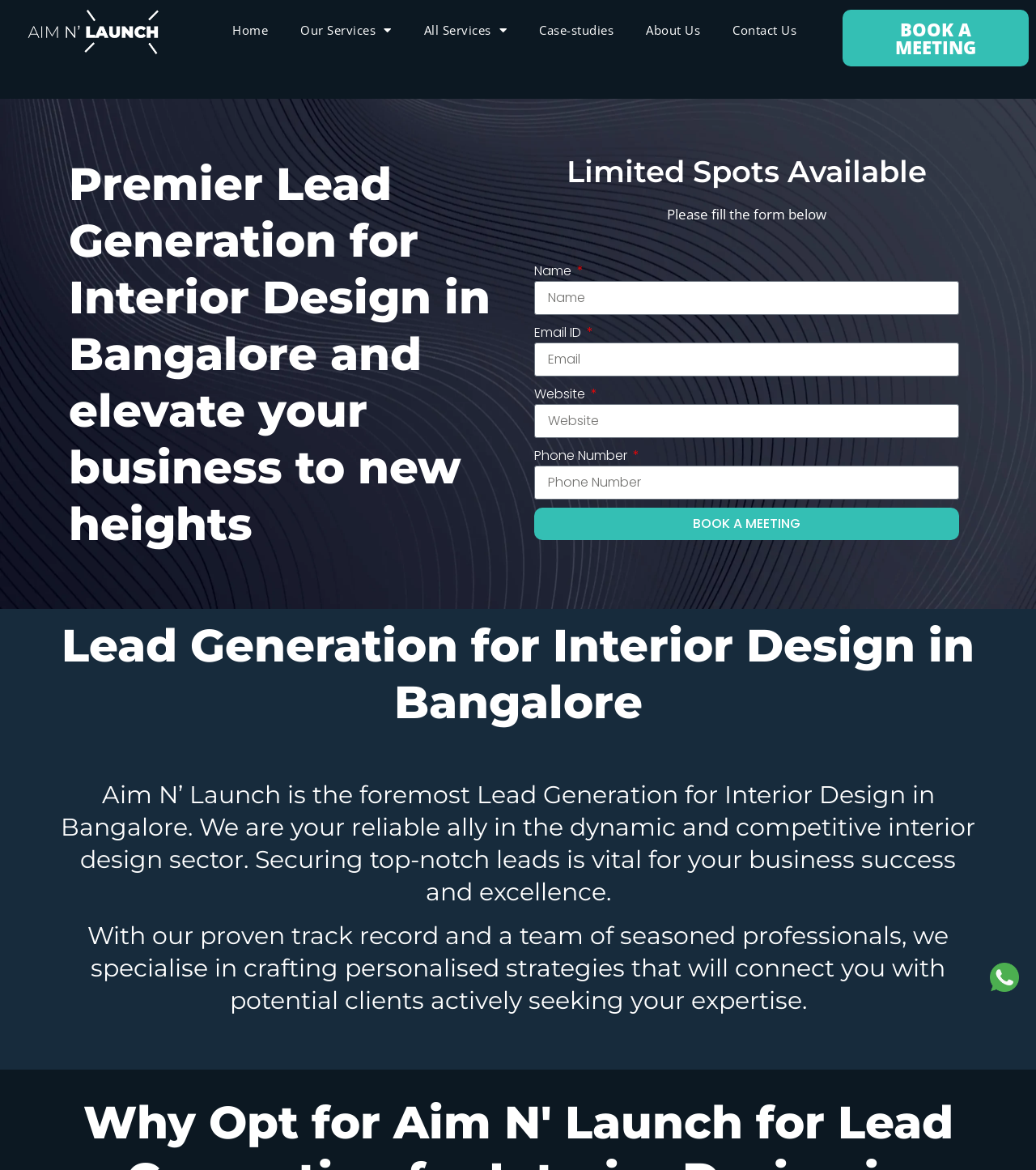Please identify the bounding box coordinates of the element's region that should be clicked to execute the following instruction: "Enter your 'Email ID'". The bounding box coordinates must be four float numbers between 0 and 1, i.e., [left, top, right, bottom].

[0.516, 0.293, 0.926, 0.322]